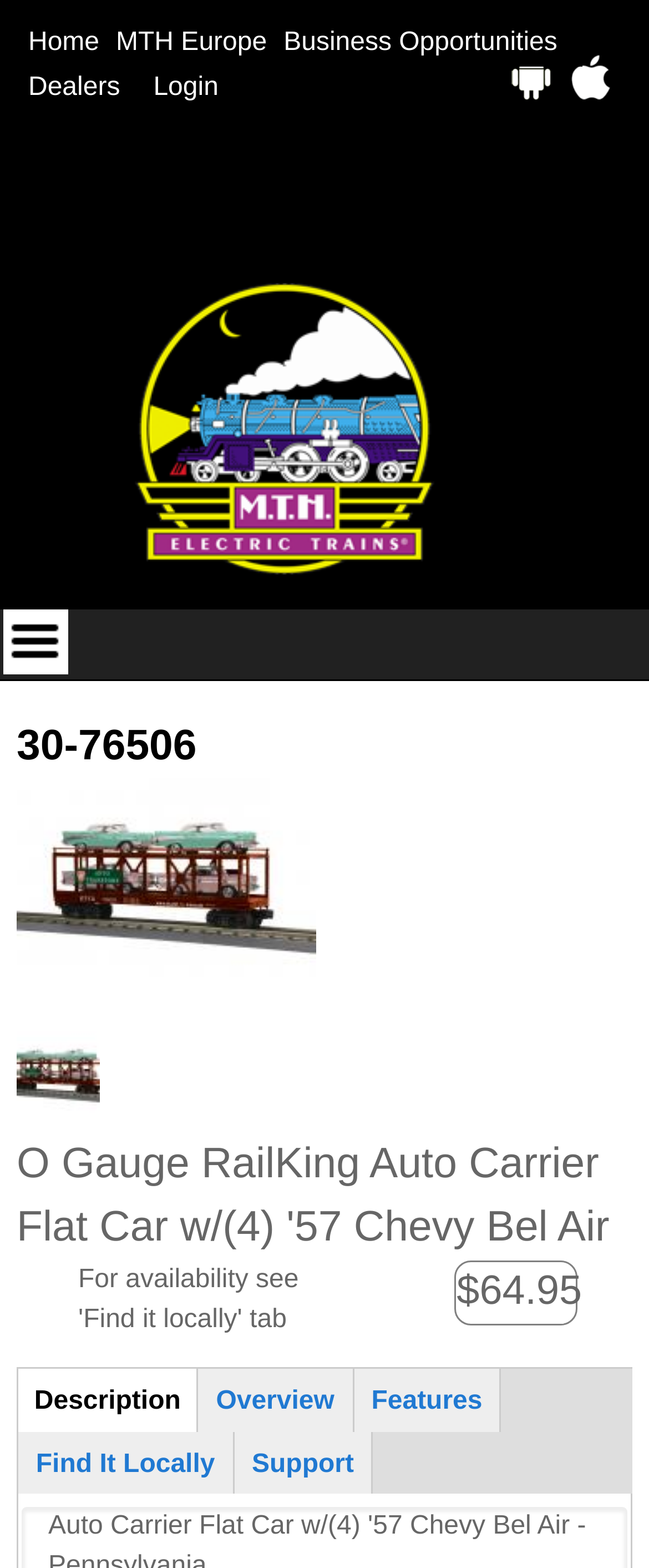Determine the bounding box coordinates of the element that should be clicked to execute the following command: "Click on Alternative Recommendations".

None